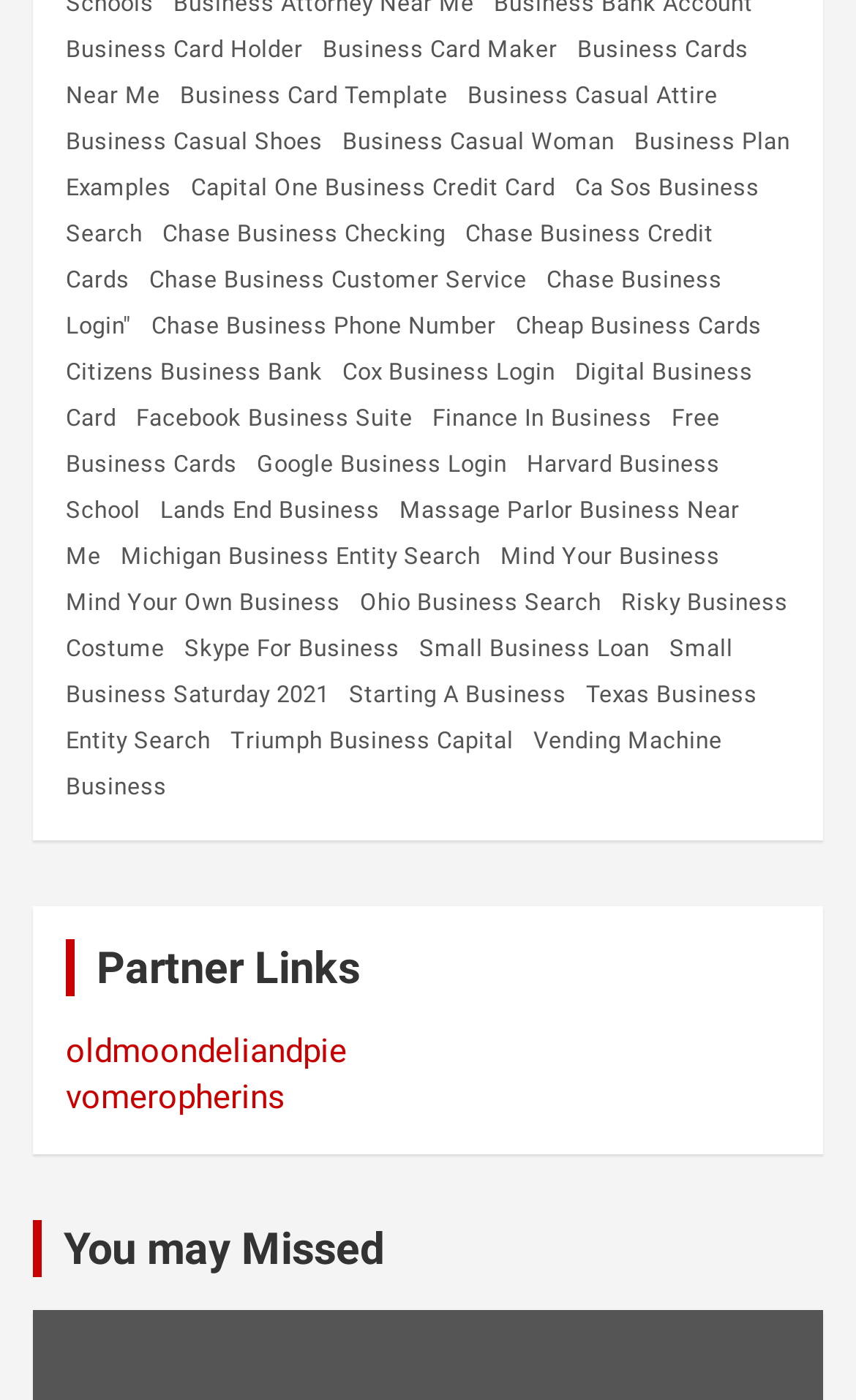Identify the bounding box coordinates of the section to be clicked to complete the task described by the following instruction: "Explore Small Business Loan". The coordinates should be four float numbers between 0 and 1, formatted as [left, top, right, bottom].

[0.49, 0.437, 0.759, 0.489]